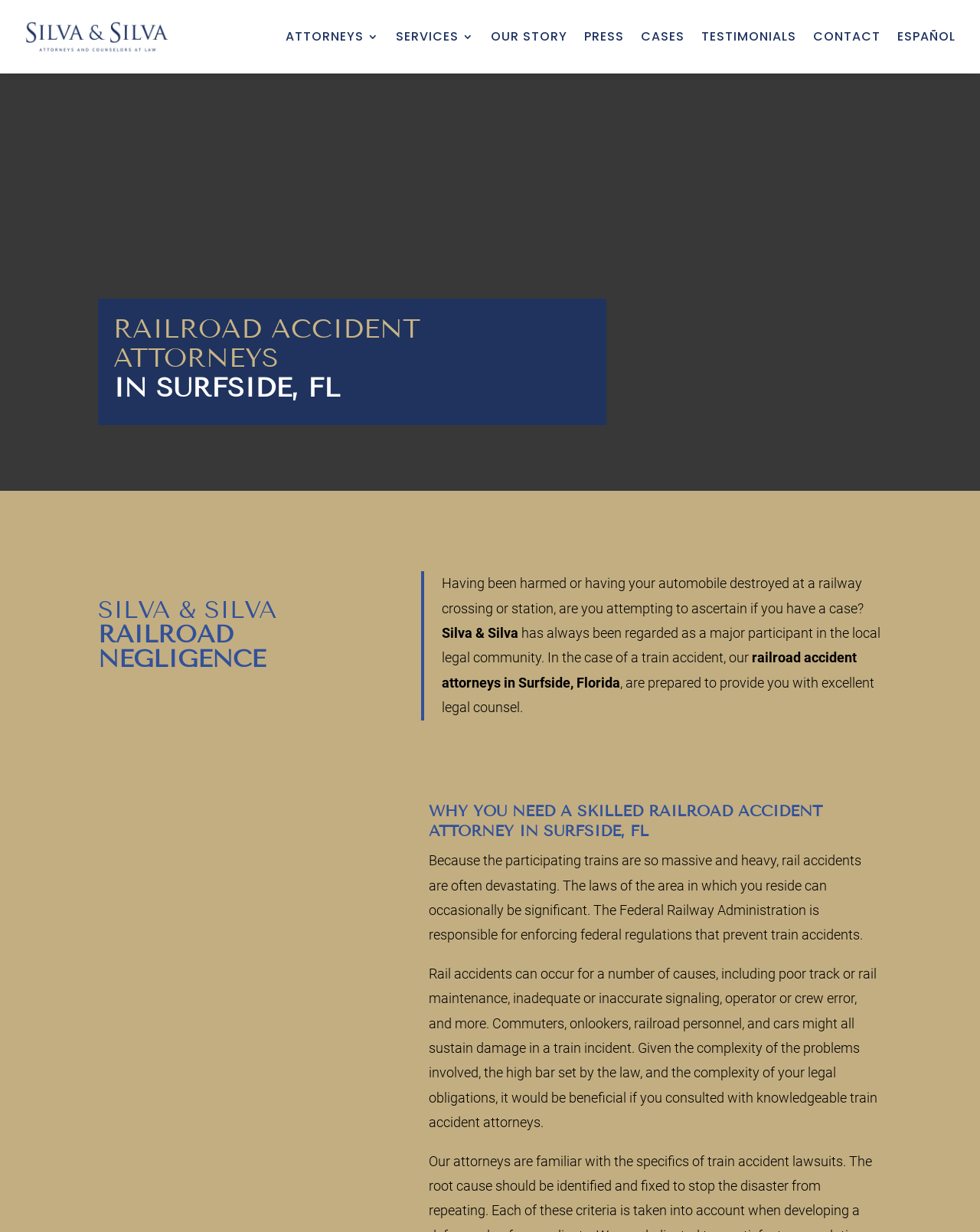Please identify the coordinates of the bounding box that should be clicked to fulfill this instruction: "Switch to 'ESPAÑOL'".

[0.916, 0.006, 0.975, 0.053]